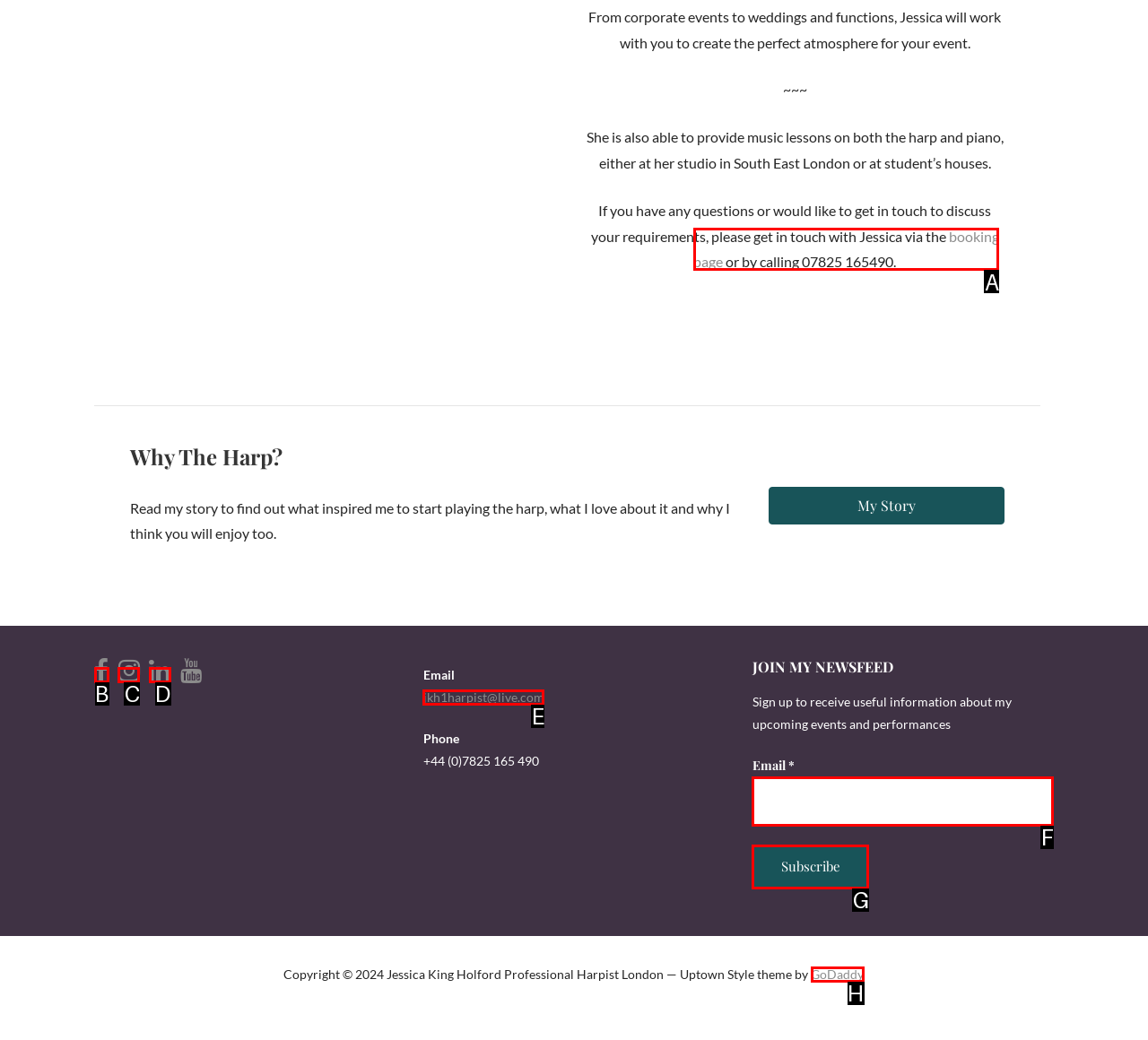Indicate the HTML element to be clicked to accomplish this task: Click the 'booking page' link Respond using the letter of the correct option.

A